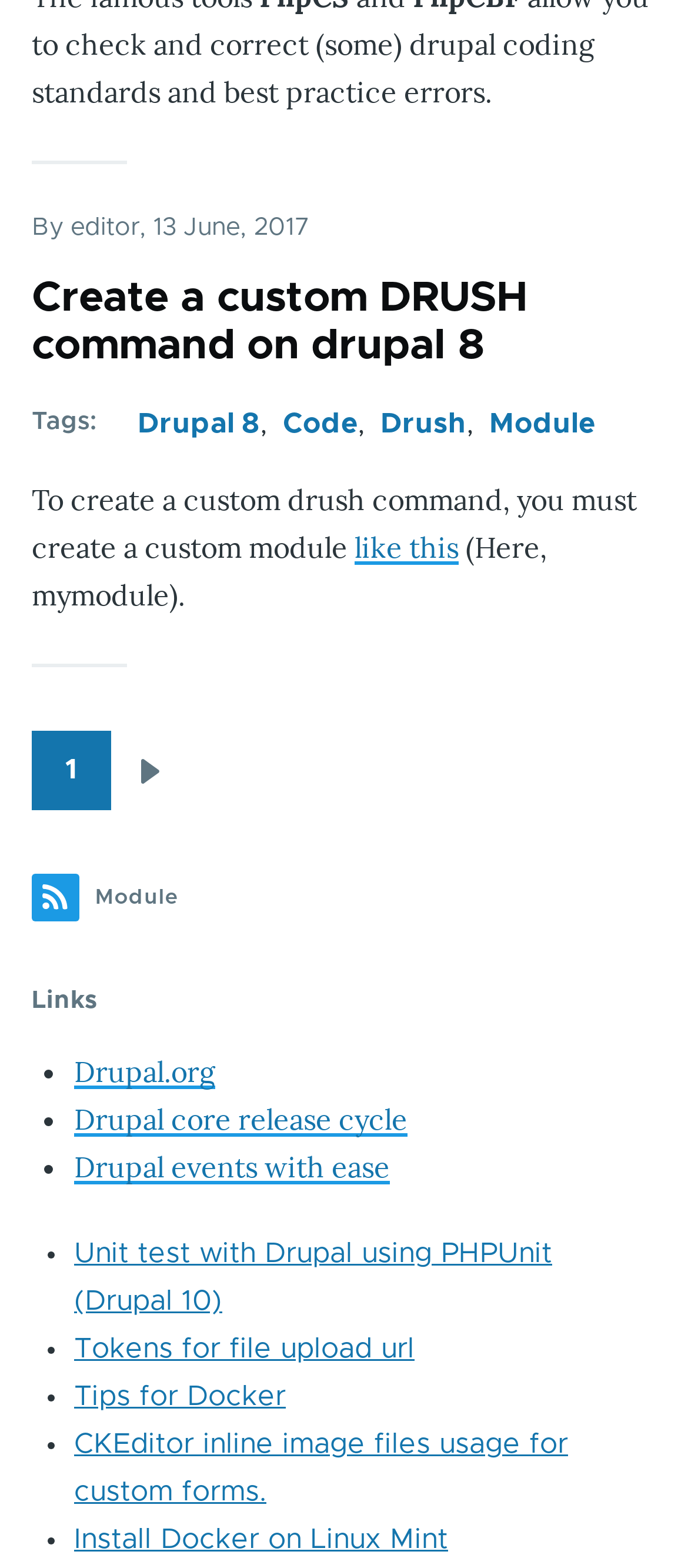Specify the bounding box coordinates of the region I need to click to perform the following instruction: "read the blog". The coordinates must be four float numbers in the range of 0 to 1, i.e., [left, top, right, bottom].

None